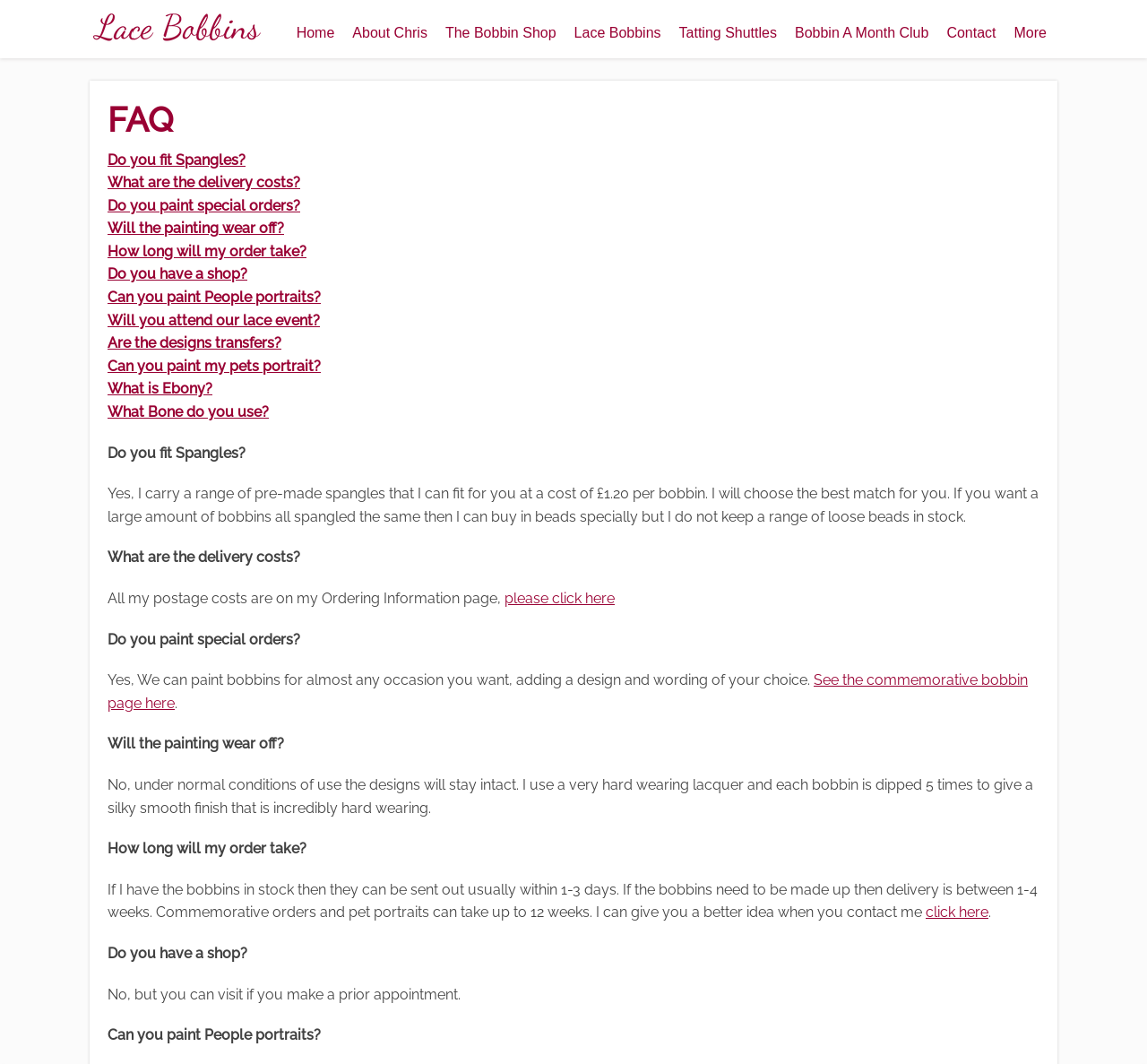Identify the bounding box coordinates of the section that should be clicked to achieve the task described: "Visit the 'DESIGN STUDIO' page".

None